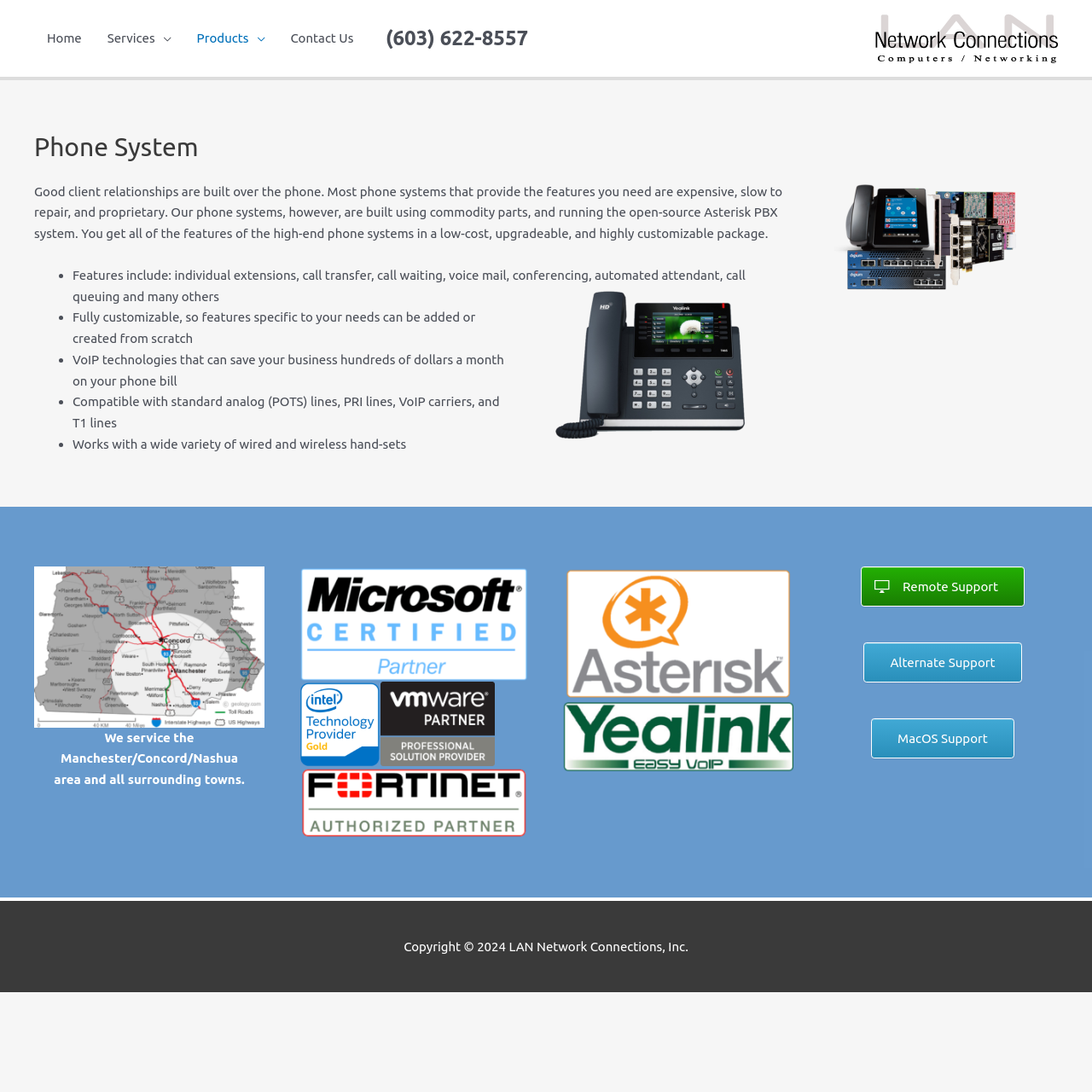Answer the following in one word or a short phrase: 
What is the main topic of the webpage?

Phone System